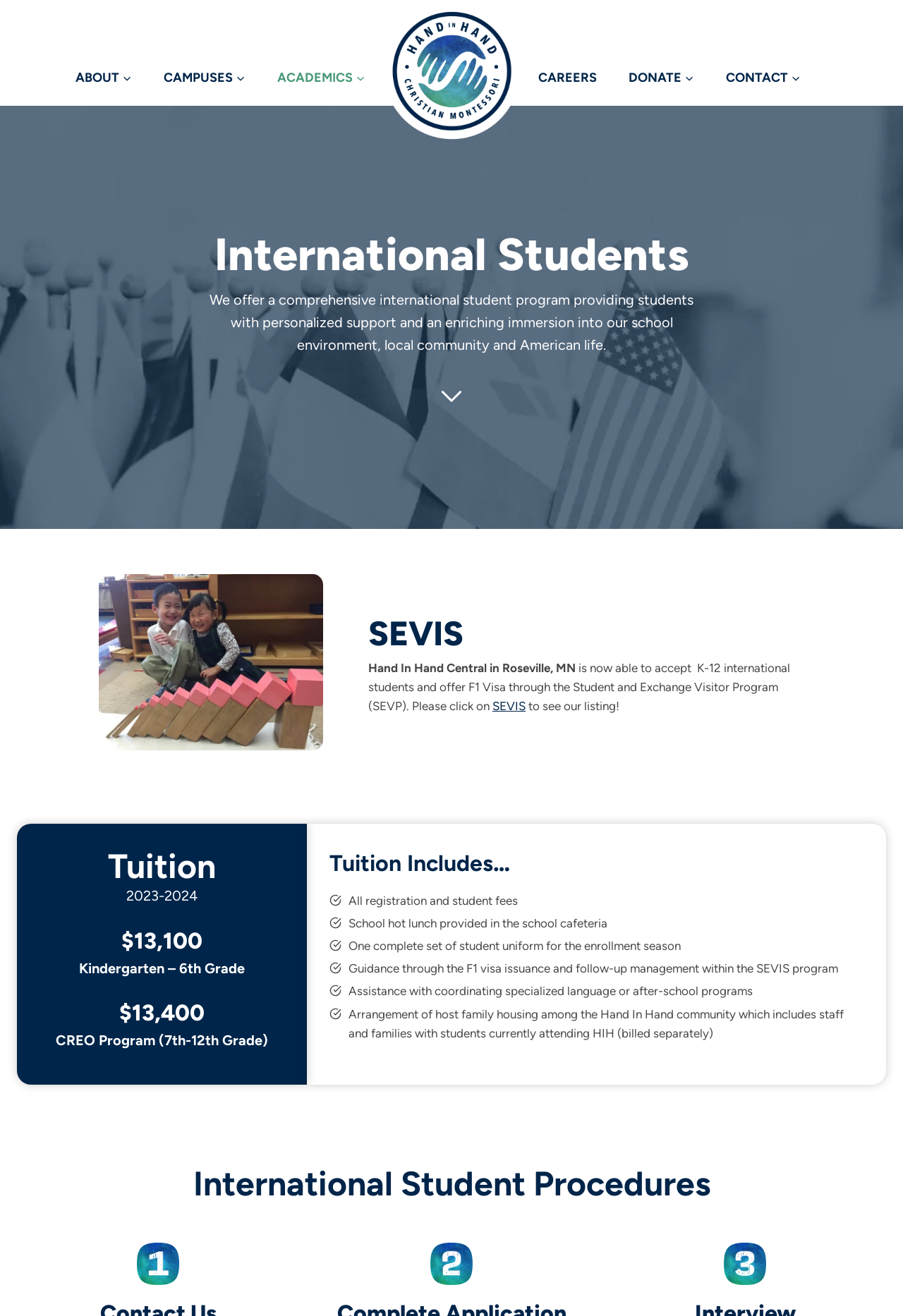Look at the image and give a detailed response to the following question: What is the name of the school?

I found the name of the school by looking at the link element with the text 'Hand In Hand Christian Montessori' which is located at the top of the webpage.